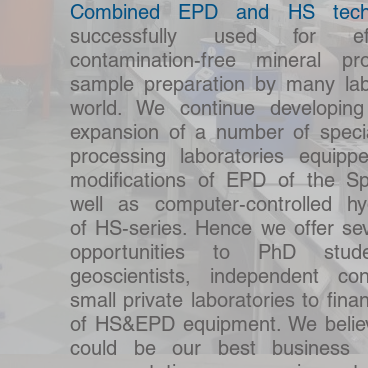What is the setting suggested by the blurred background?
By examining the image, provide a one-word or phrase answer.

Laboratory setting